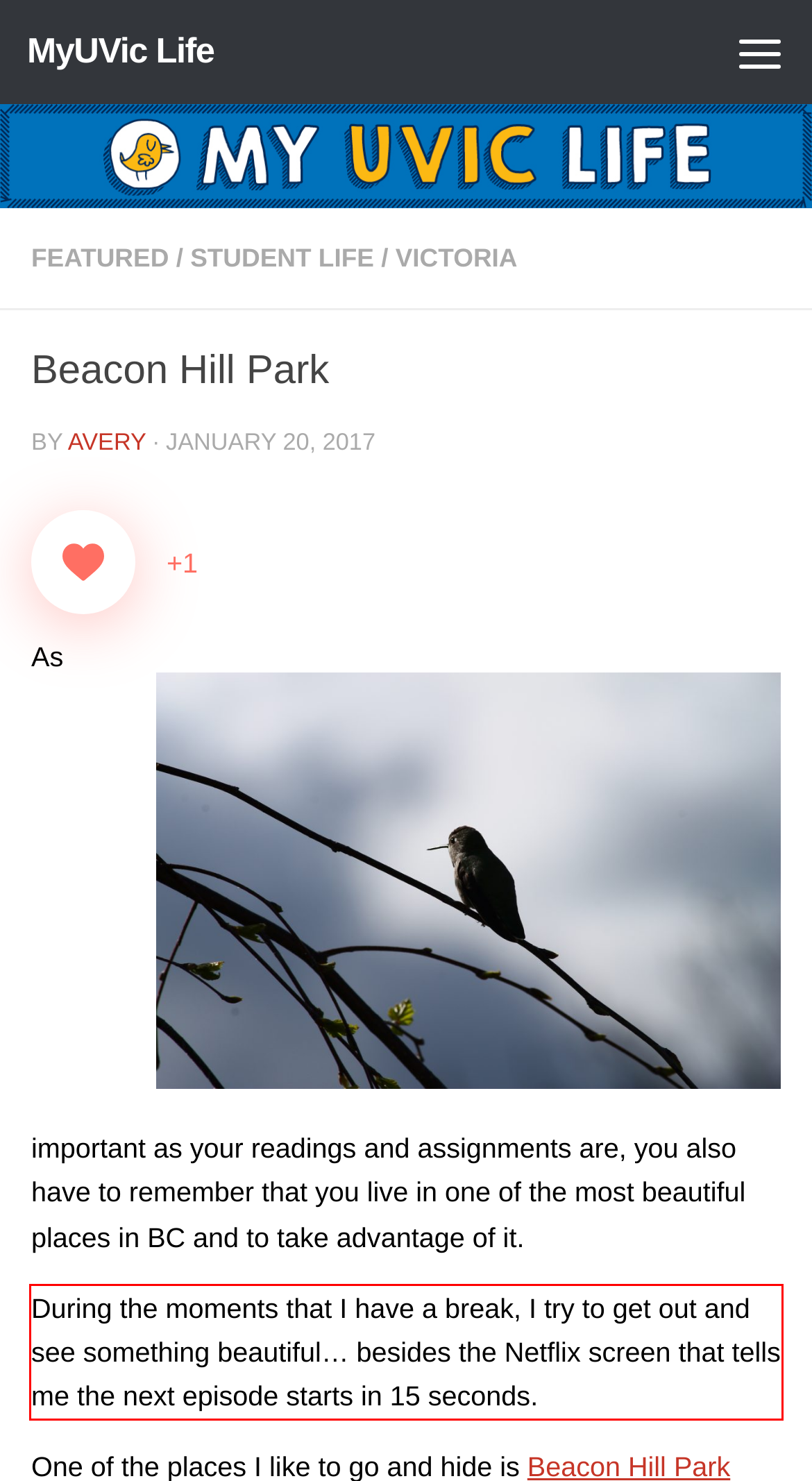Analyze the screenshot of a webpage where a red rectangle is bounding a UI element. Extract and generate the text content within this red bounding box.

During the moments that I have a break, I try to get out and see something beautiful… besides the Netflix screen that tells me the next episode starts in 15 seconds.